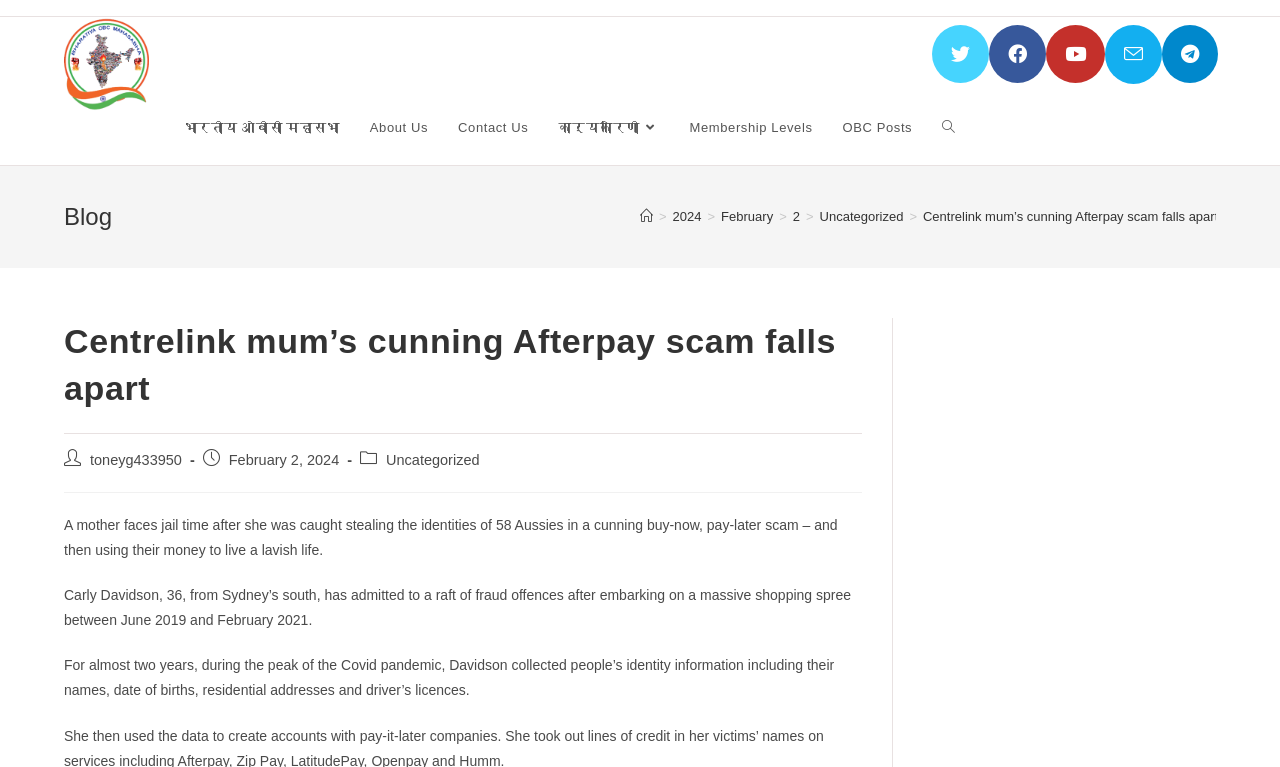Locate the bounding box coordinates of the item that should be clicked to fulfill the instruction: "Search website".

[0.724, 0.119, 0.758, 0.215]